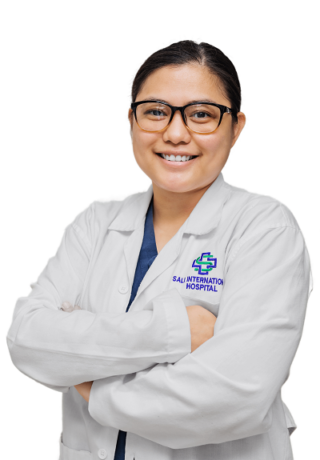Where is the hospital logo located?
Examine the screenshot and reply with a single word or phrase.

Left chest